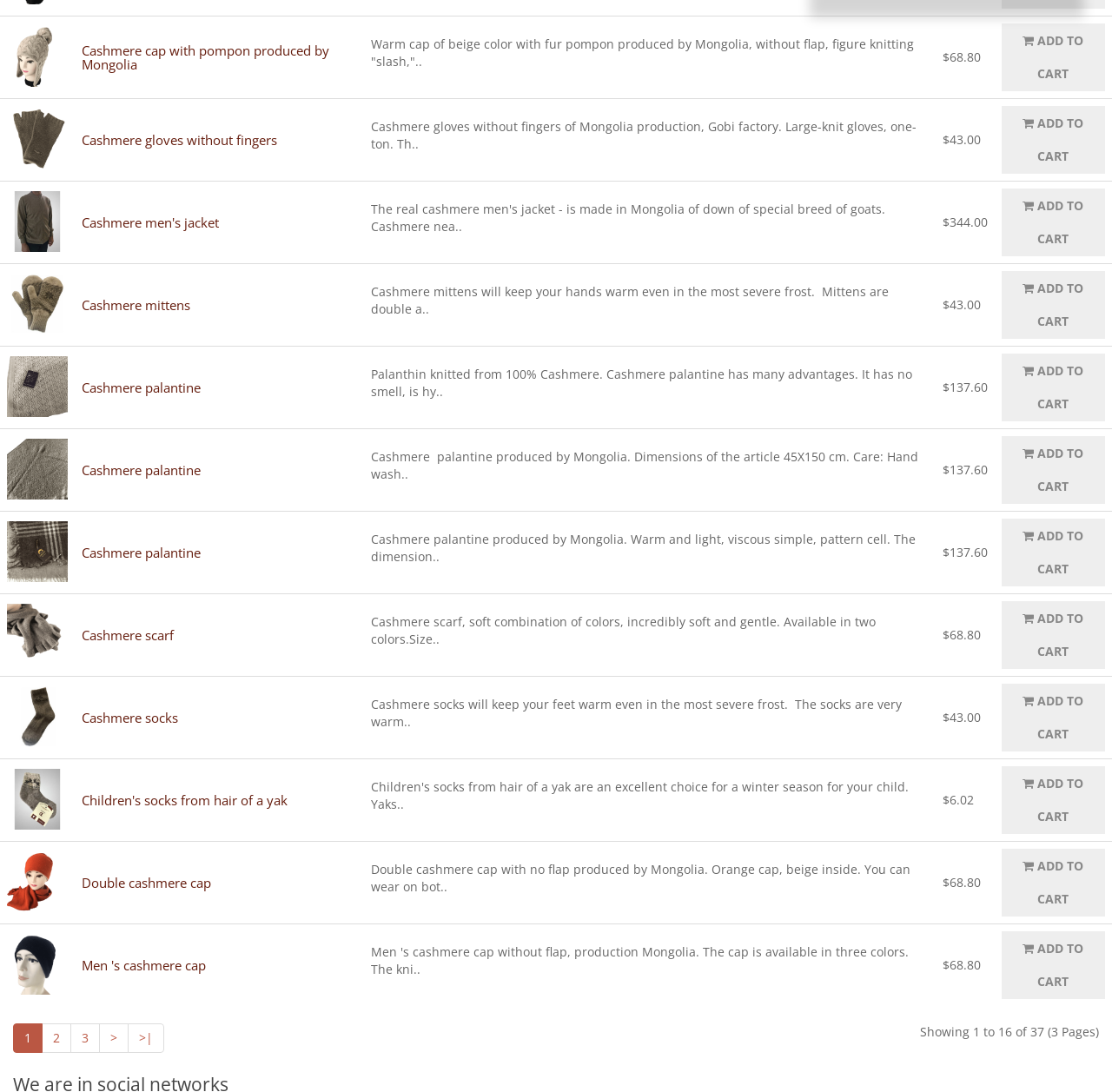Using the given description, provide the bounding box coordinates formatted as (top-left x, top-left y, bottom-right x, bottom-right y), with all values being floating point numbers between 0 and 1. Description: Cashmere gloves without fingers

[0.073, 0.12, 0.249, 0.136]